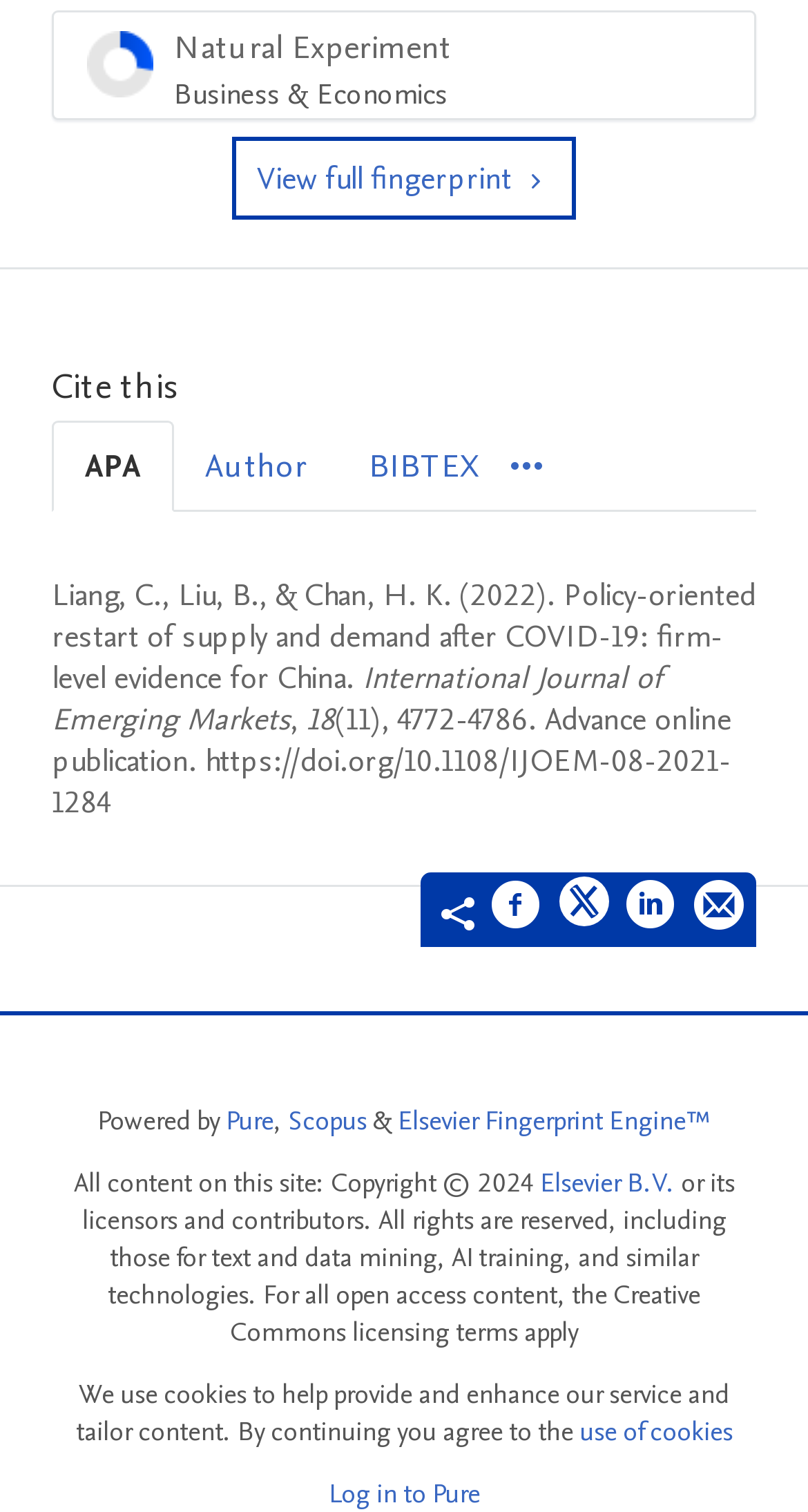Can you pinpoint the bounding box coordinates for the clickable element required for this instruction: "Visit Pure website"? The coordinates should be four float numbers between 0 and 1, i.e., [left, top, right, bottom].

[0.279, 0.729, 0.338, 0.754]